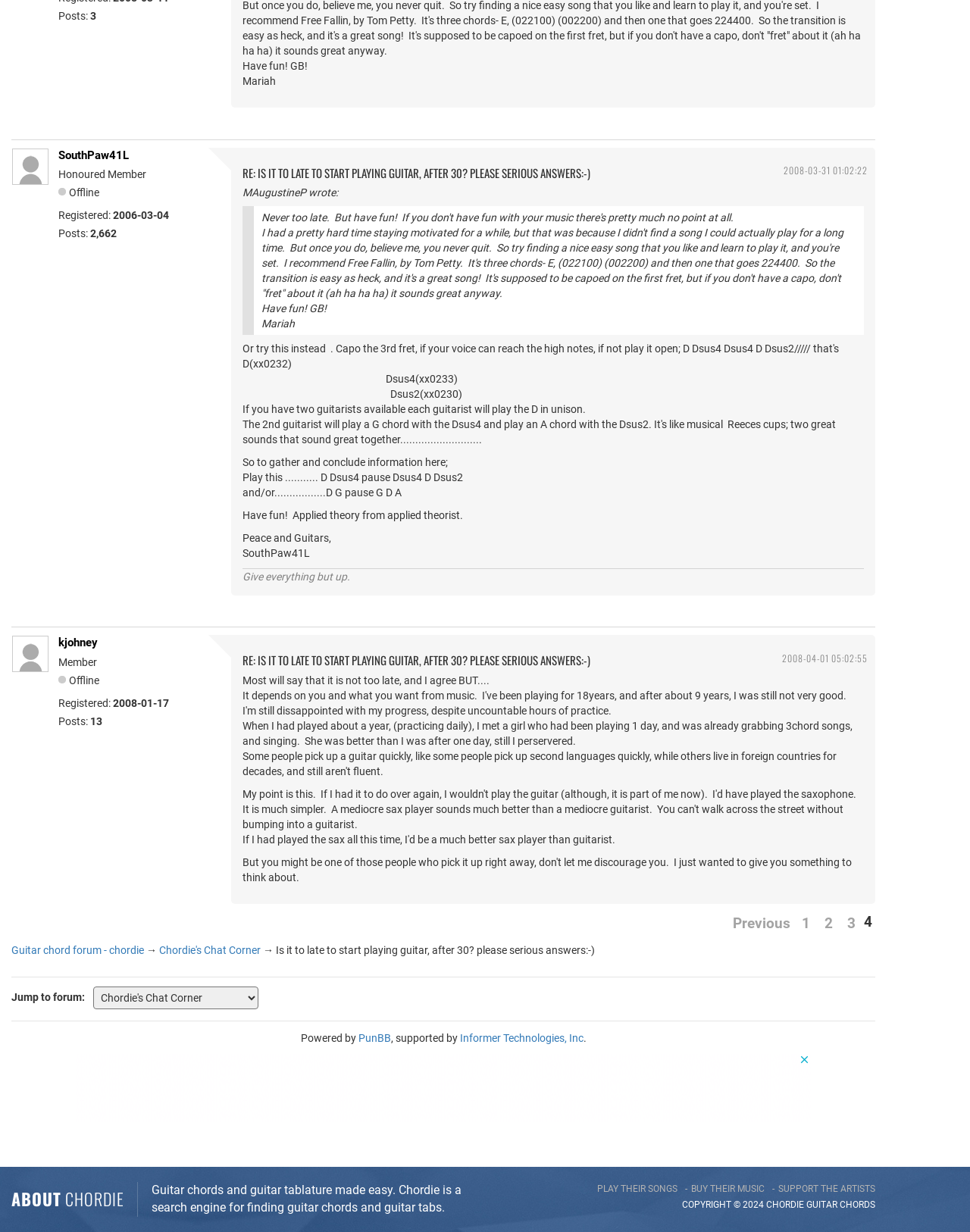Using the format (top-left x, top-left y, bottom-right x, bottom-right y), provide the bounding box coordinates for the described UI element. All values should be floating point numbers between 0 and 1: Chordie's Chat Corner

[0.164, 0.766, 0.269, 0.776]